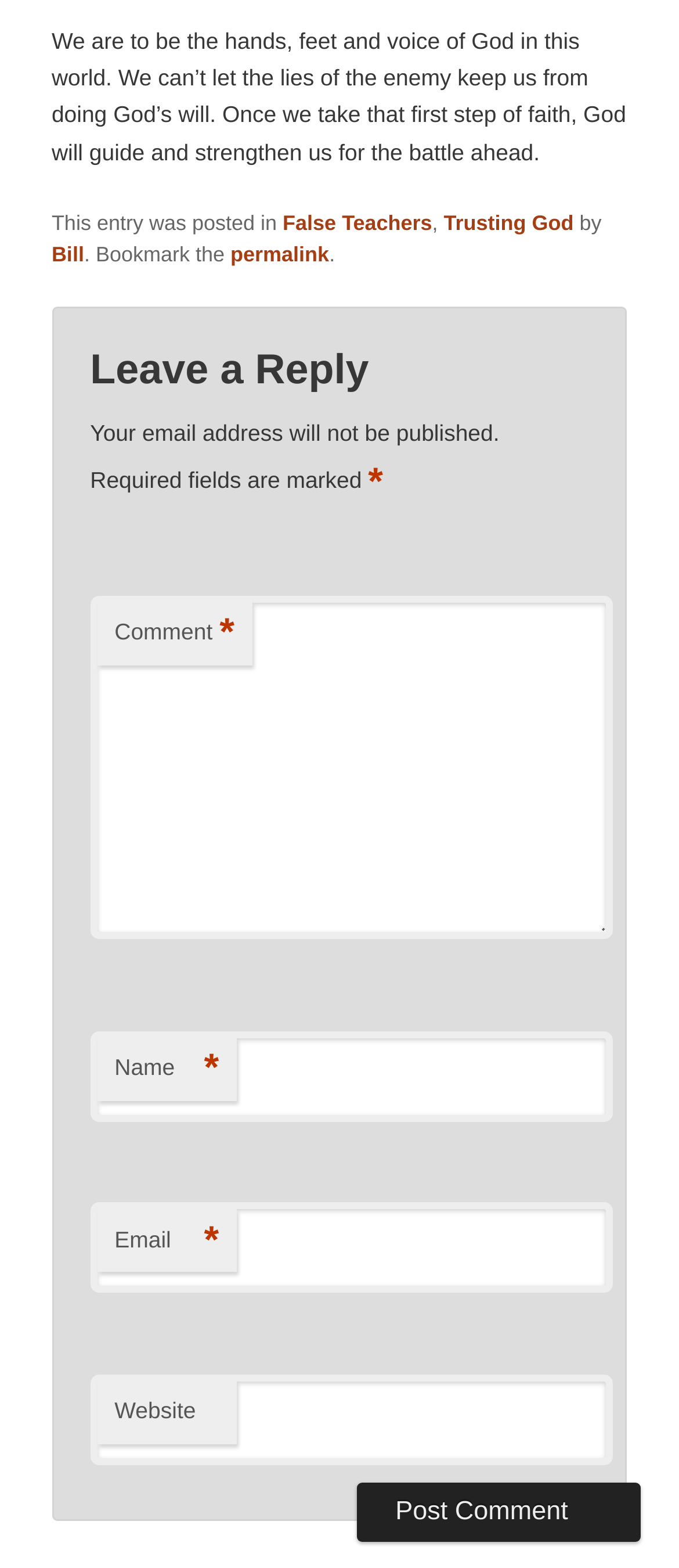Locate the coordinates of the bounding box for the clickable region that fulfills this instruction: "Enter your comment".

[0.133, 0.379, 0.902, 0.598]